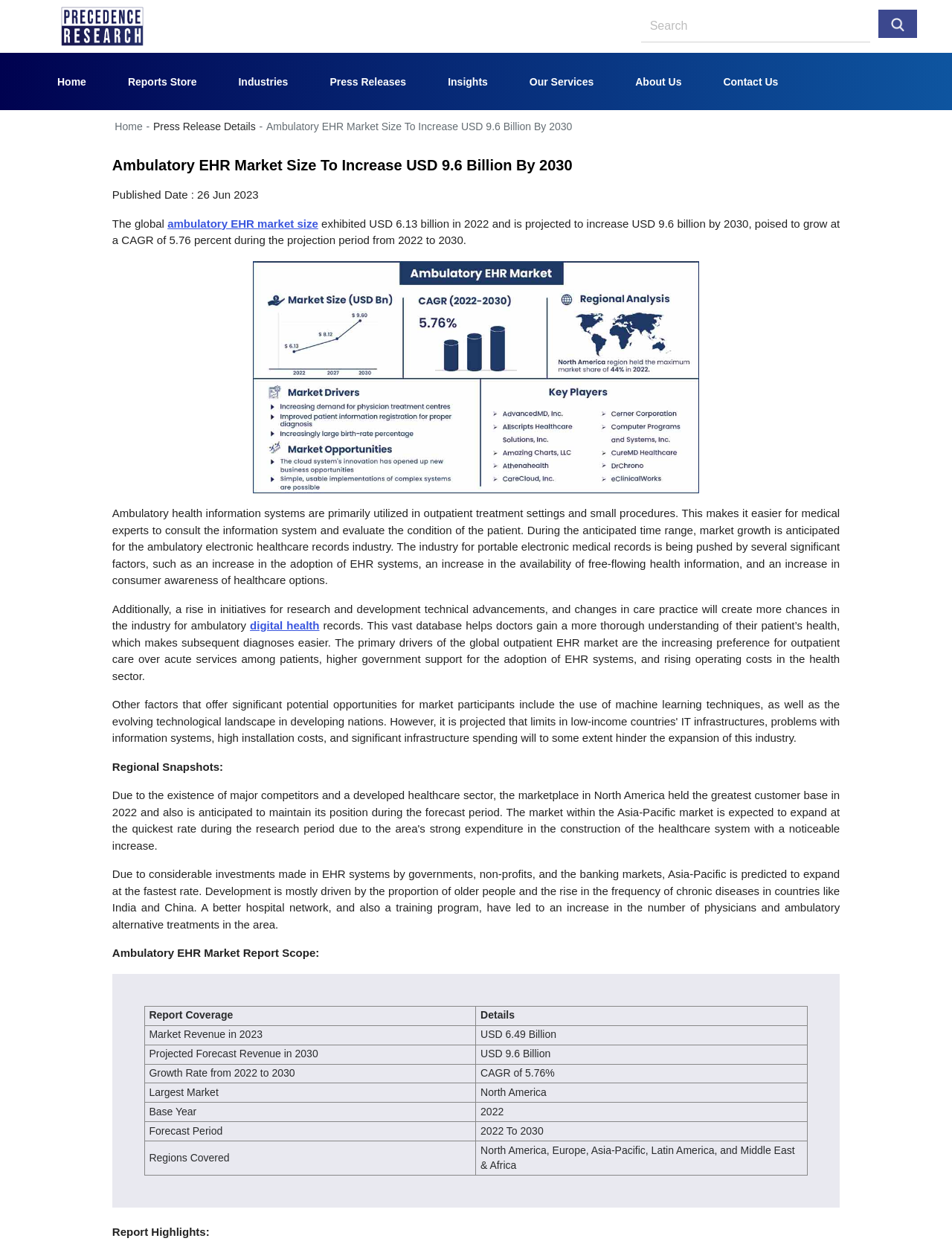Please identify the bounding box coordinates of the element that needs to be clicked to execute the following command: "read Ambulatory EHR Market Report Scope". Provide the bounding box using four float numbers between 0 and 1, formatted as [left, top, right, bottom].

[0.211, 0.759, 0.335, 0.769]